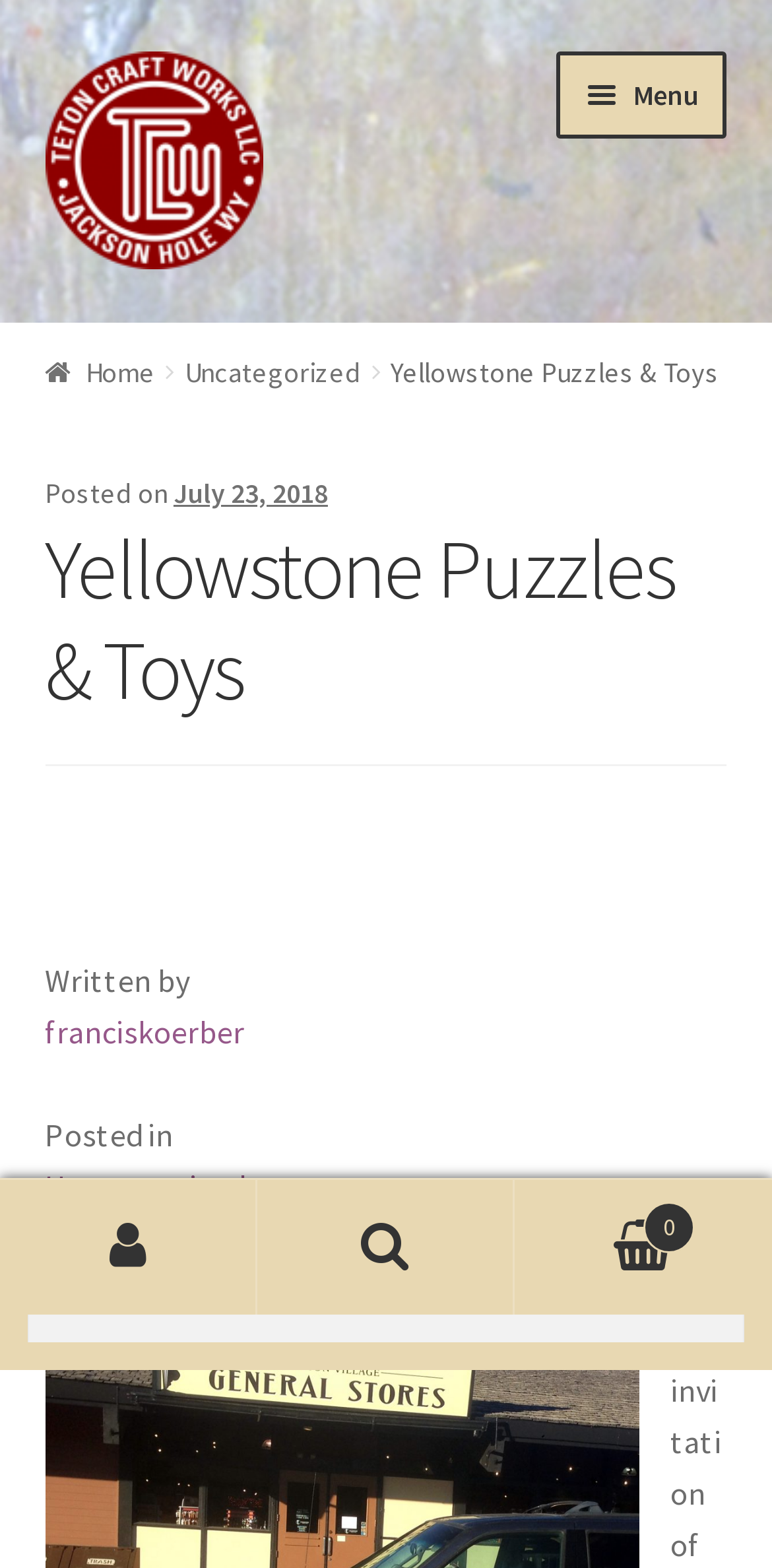What is the name of the company?
Analyze the image and provide a thorough answer to the question.

The name of the company can be found in the top-left corner of the webpage, where it is written as 'Yellowstone Puzzles & Toys – TETON CRAFT WORKS, LLC'. This is also confirmed by the image with the same text, which is located next to the navigation menu.